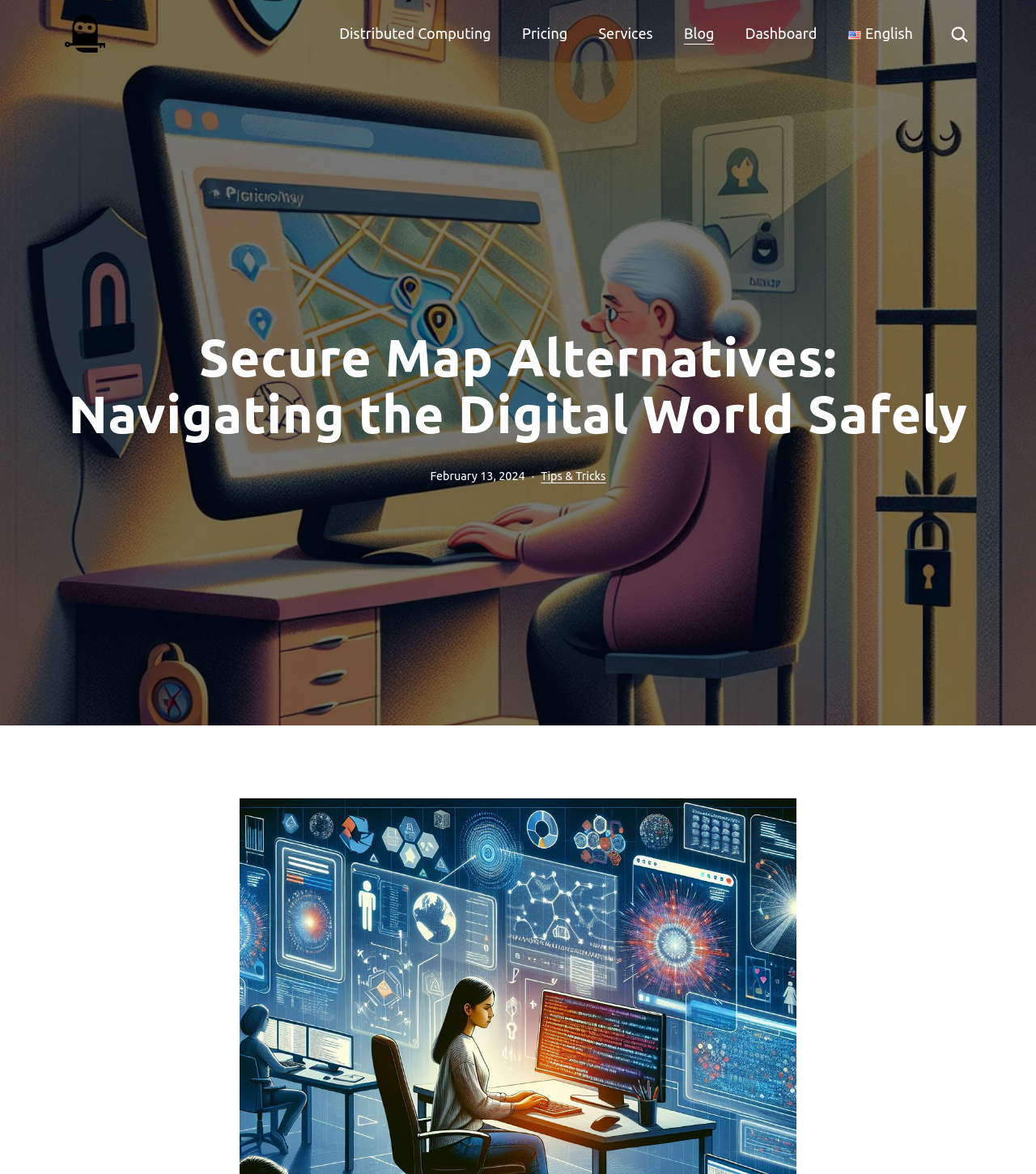Locate and provide the bounding box coordinates for the HTML element that matches this description: "Back To Archive Home Page".

None